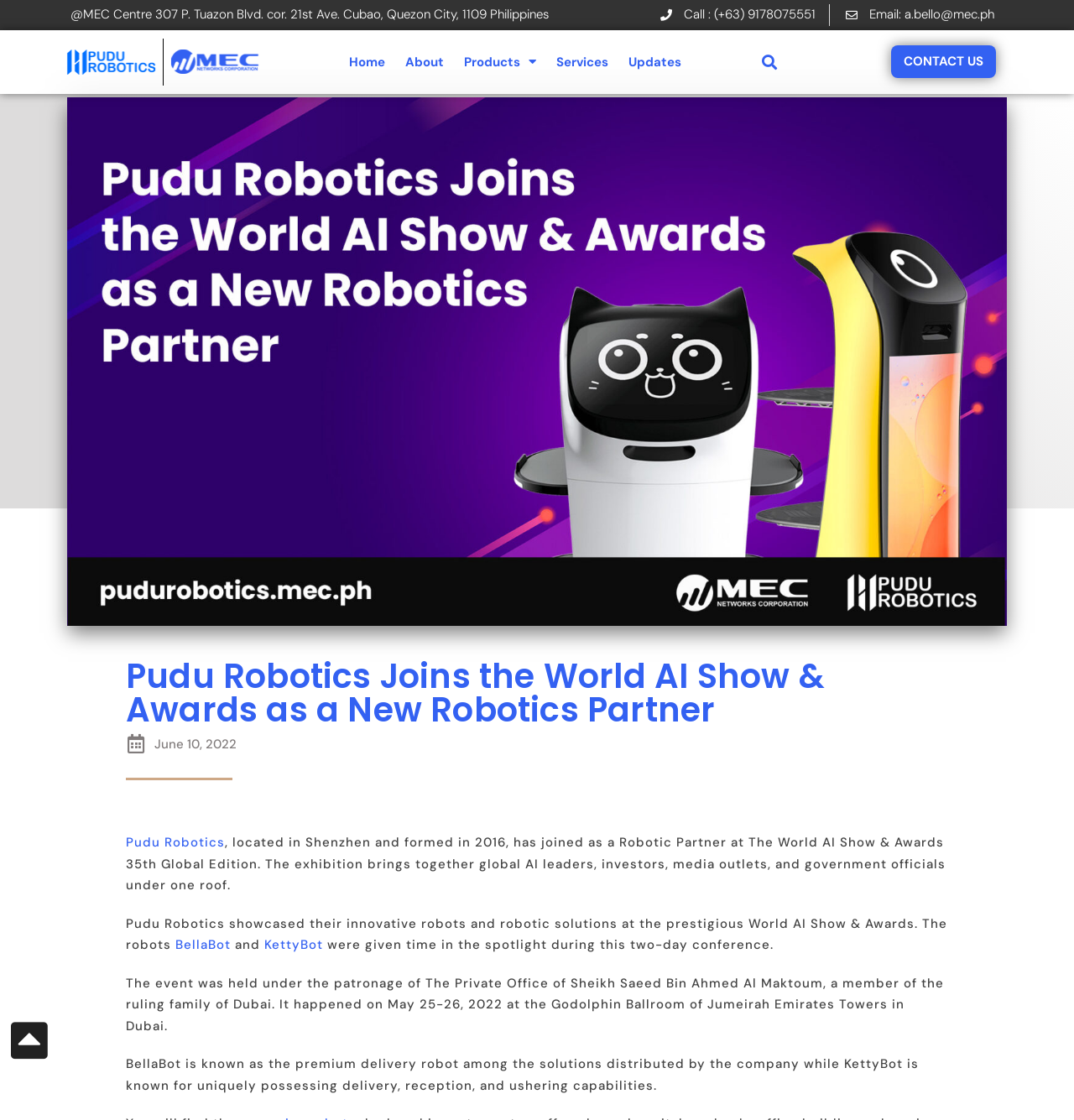Please analyze the image and provide a thorough answer to the question:
What are the names of the robots showcased at the World AI Show & Awards?

I found the names of the robots by looking at the static text elements with the OCR text 'BellaBot' and 'KettyBot' which are located in the main content area of the webpage.